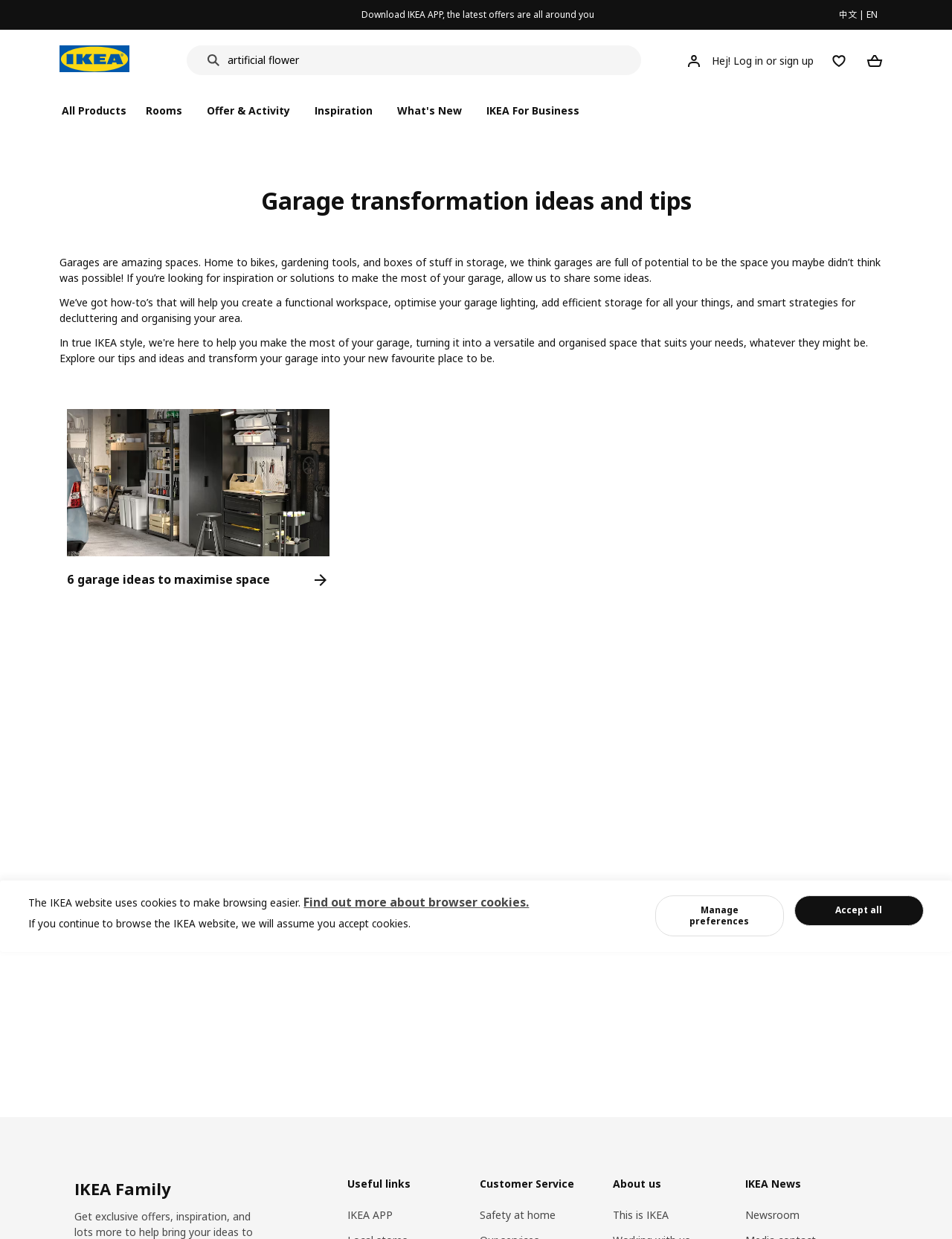Locate the bounding box coordinates of the element that should be clicked to fulfill the instruction: "Log in or sign up".

[0.71, 0.035, 0.862, 0.064]